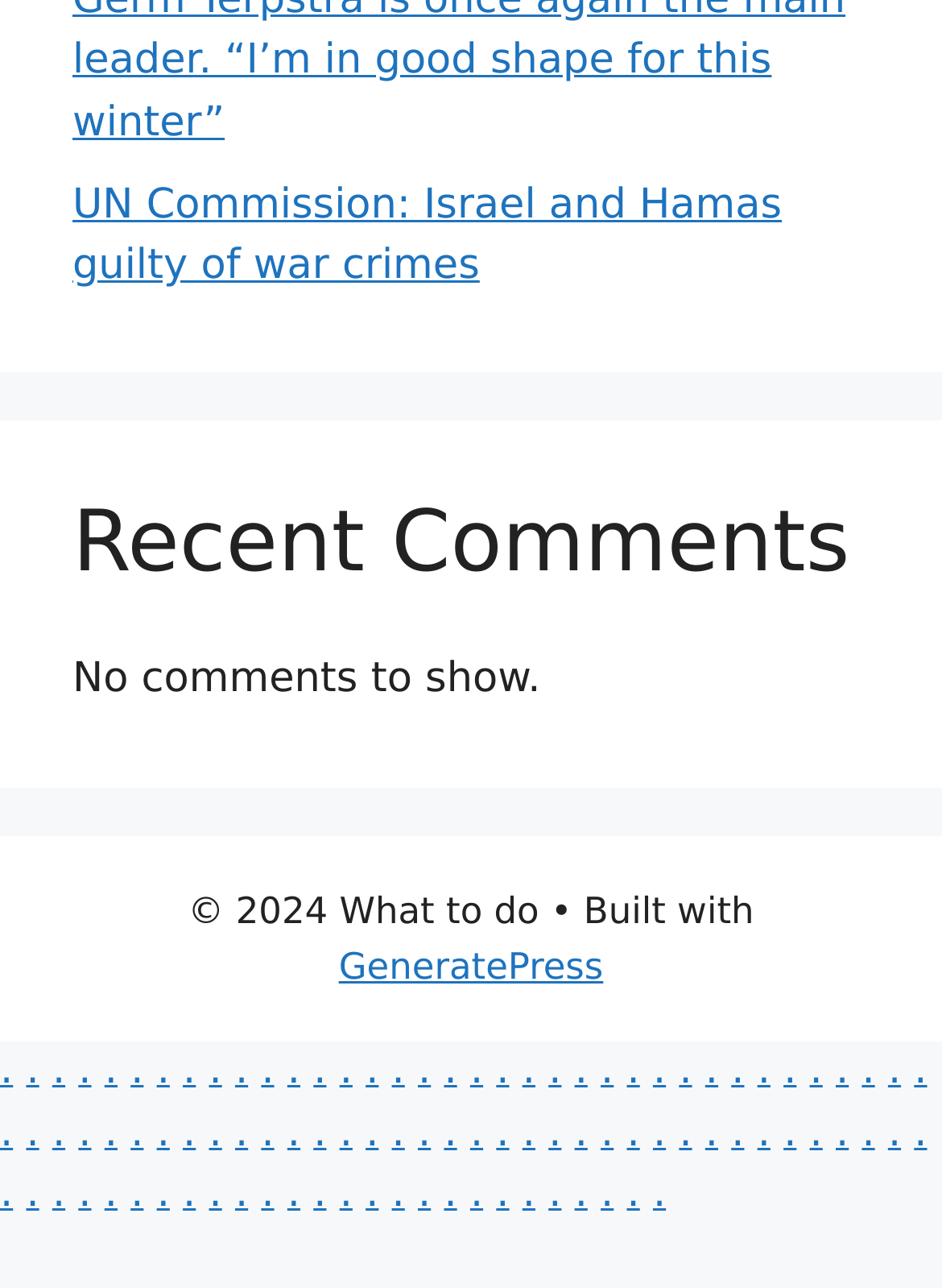Give a concise answer using only one word or phrase for this question:
What is the topic of the first link on the webpage?

Israel and Hamas guilty of war crimes